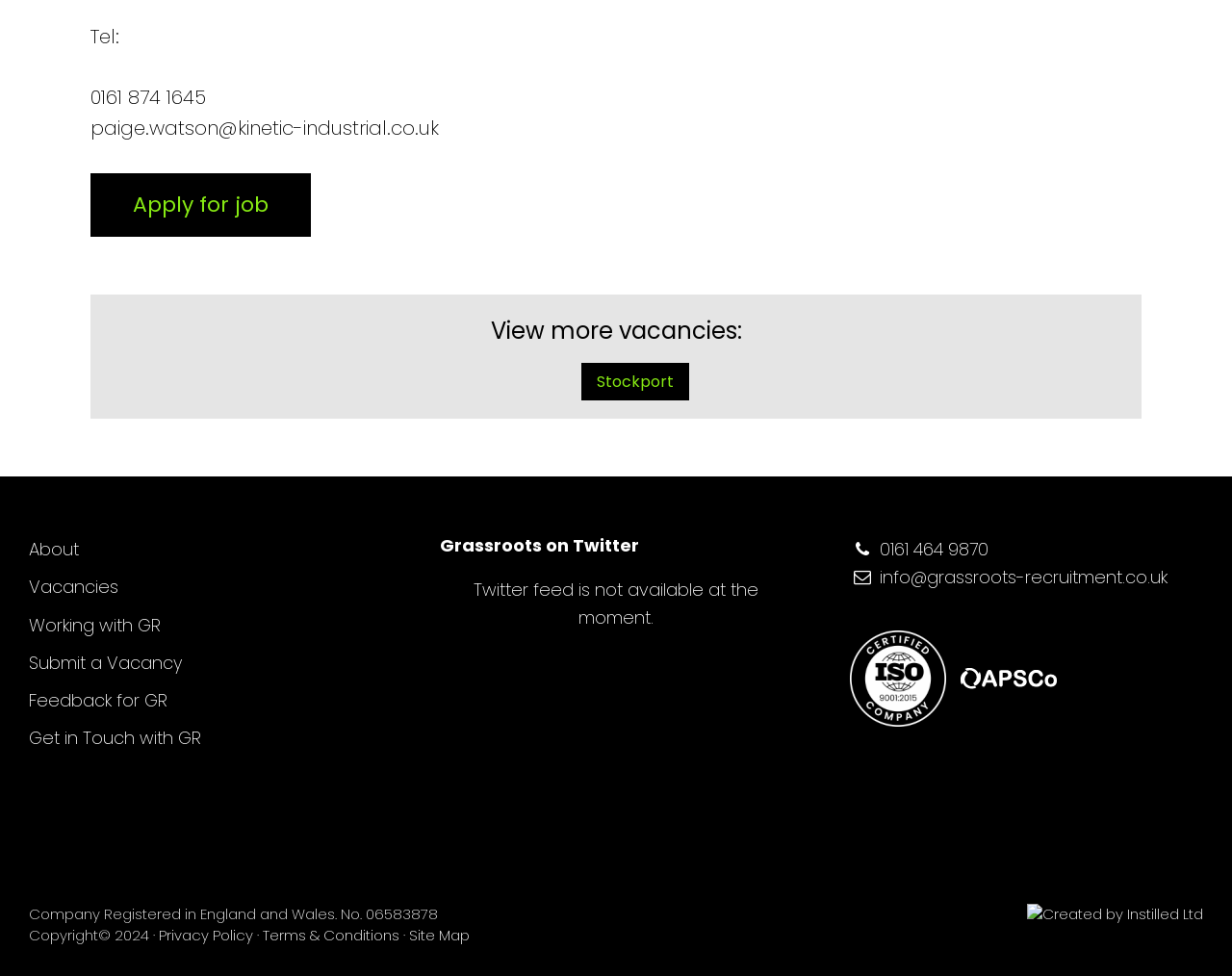Determine the bounding box coordinates of the clickable region to execute the instruction: "Get in Touch with GR". The coordinates should be four float numbers between 0 and 1, denoted as [left, top, right, bottom].

[0.023, 0.744, 0.163, 0.769]